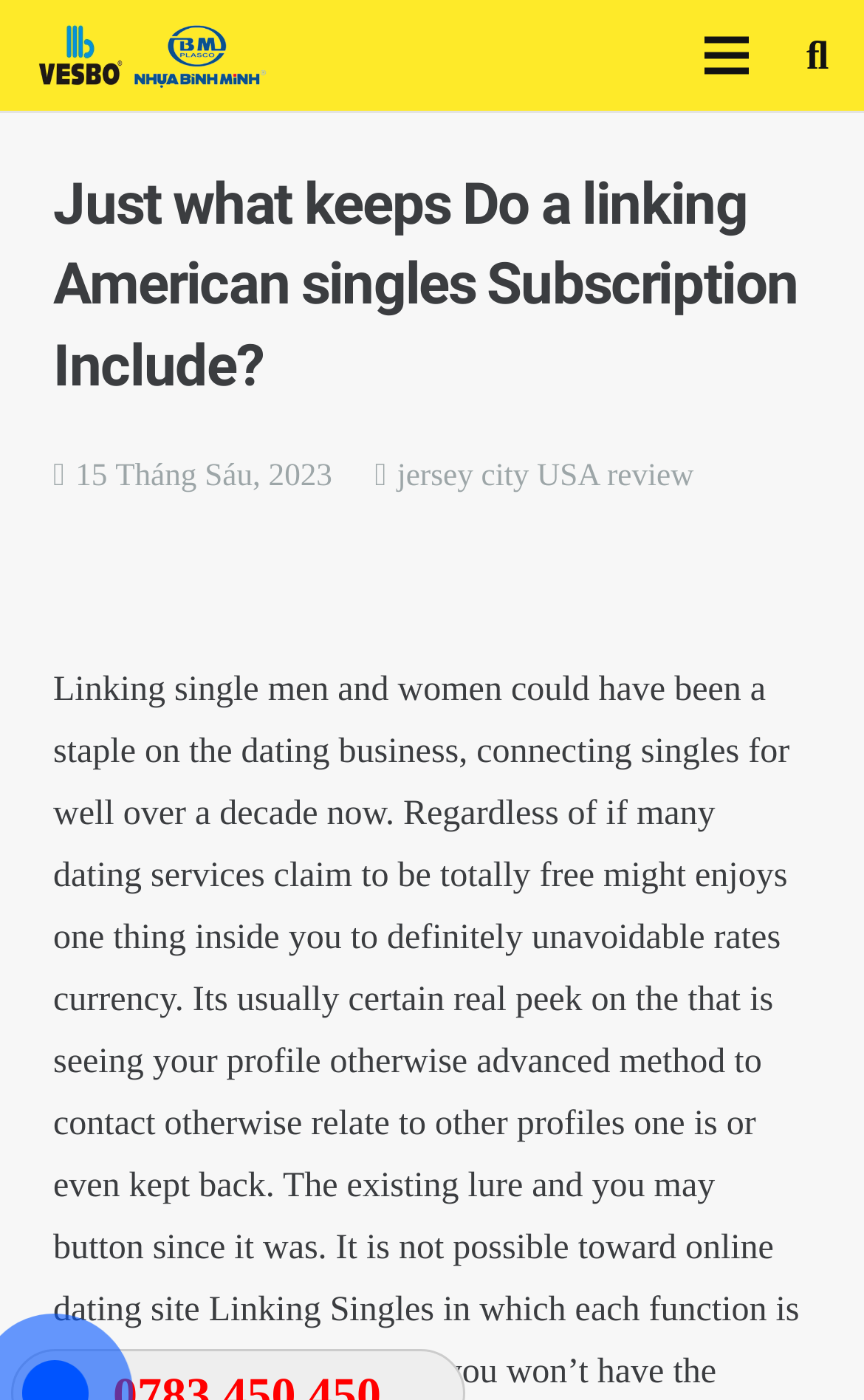Please look at the image and answer the question with a detailed explanation: Is there a search function on this webpage?

The presence of a magnifying glass icon () in the top-right corner of the webpage suggests that there is a search function available, allowing users to search for specific products or content.